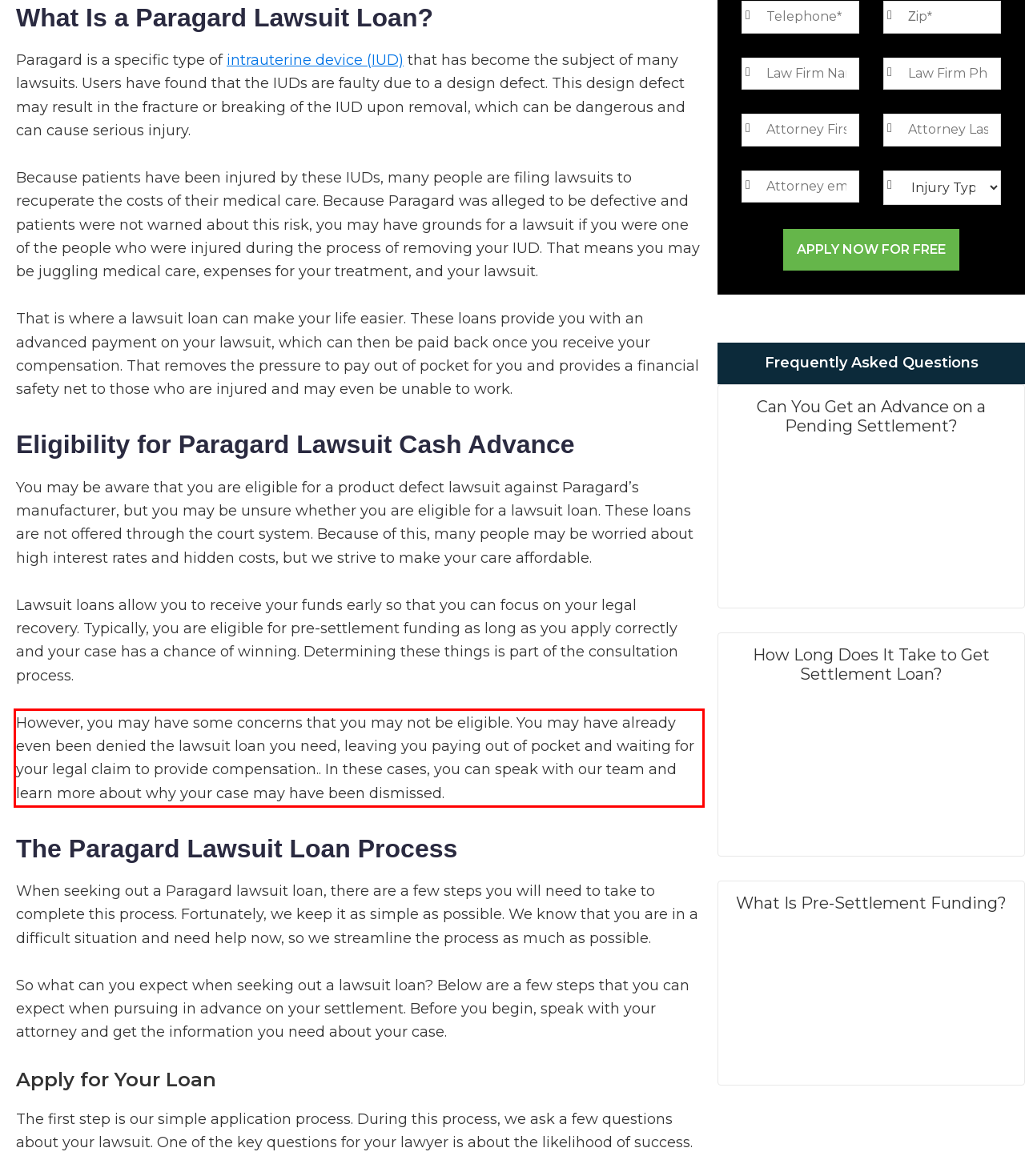Using the provided screenshot of a webpage, recognize and generate the text found within the red rectangle bounding box.

However, you may have some concerns that you may not be eligible. You may have already even been denied the lawsuit loan you need, leaving you paying out of pocket and waiting for your legal claim to provide compensation.. In these cases, you can speak with our team and learn more about why your case may have been dismissed.